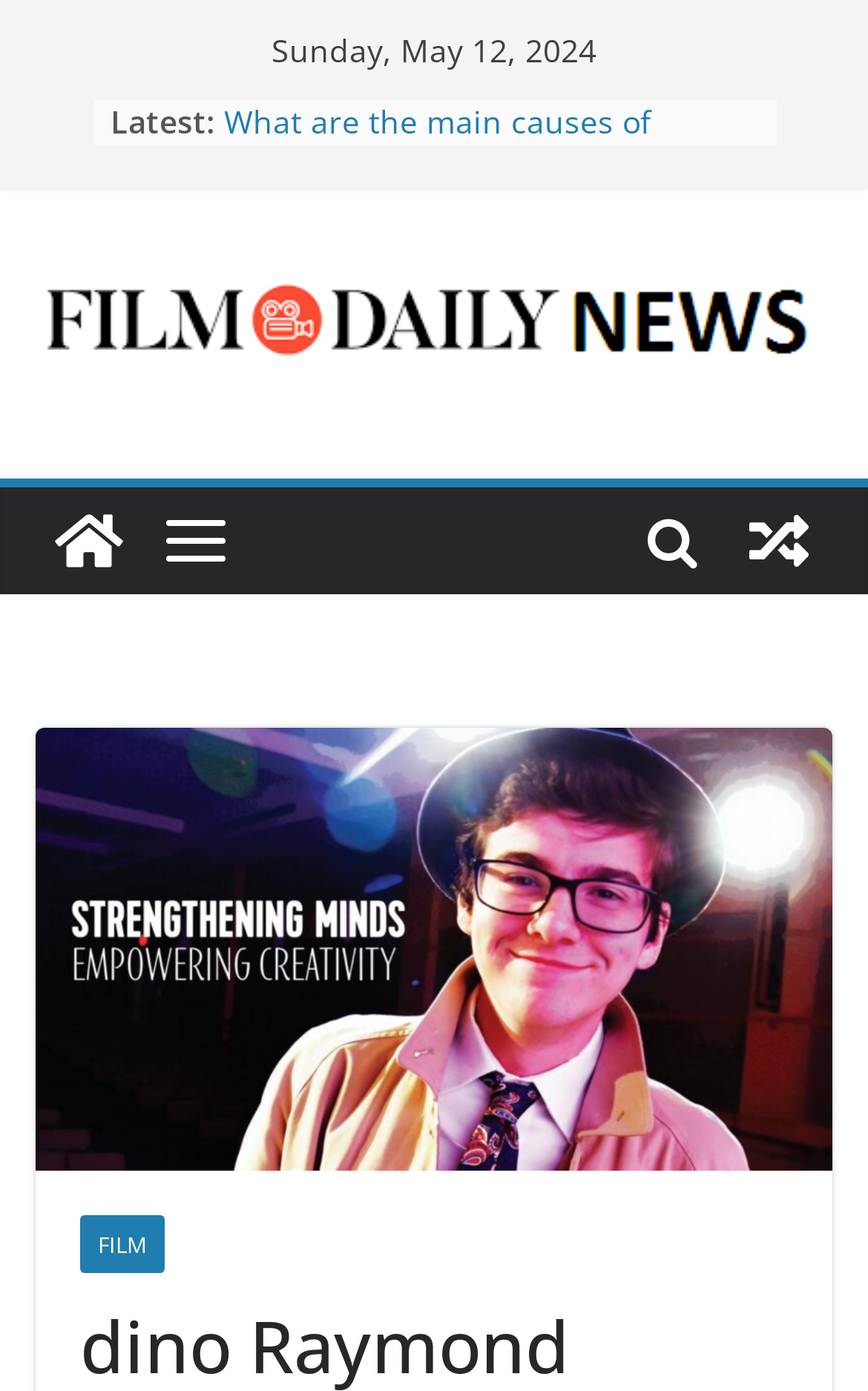Provide a single word or phrase answer to the question: 
How many images are on the webpage?

4